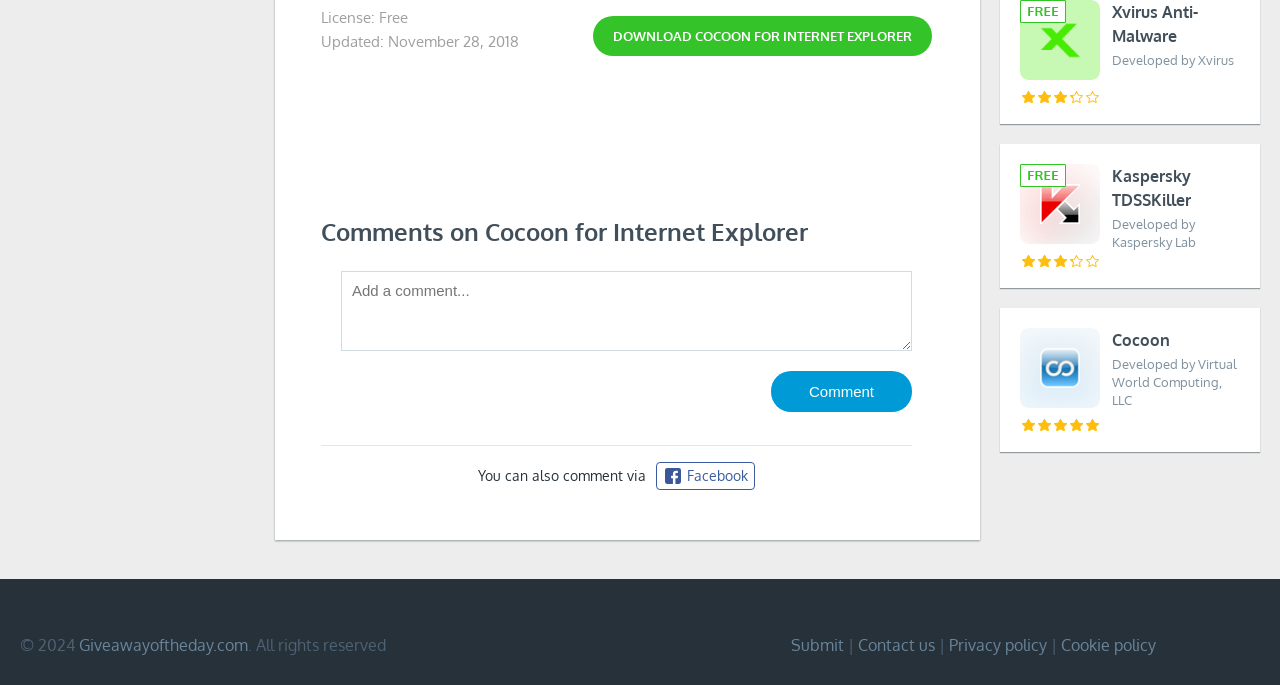Determine the bounding box of the UI component based on this description: "Download Cocoon for Internet Explorer". The bounding box coordinates should be four float values between 0 and 1, i.e., [left, top, right, bottom].

[0.463, 0.023, 0.728, 0.082]